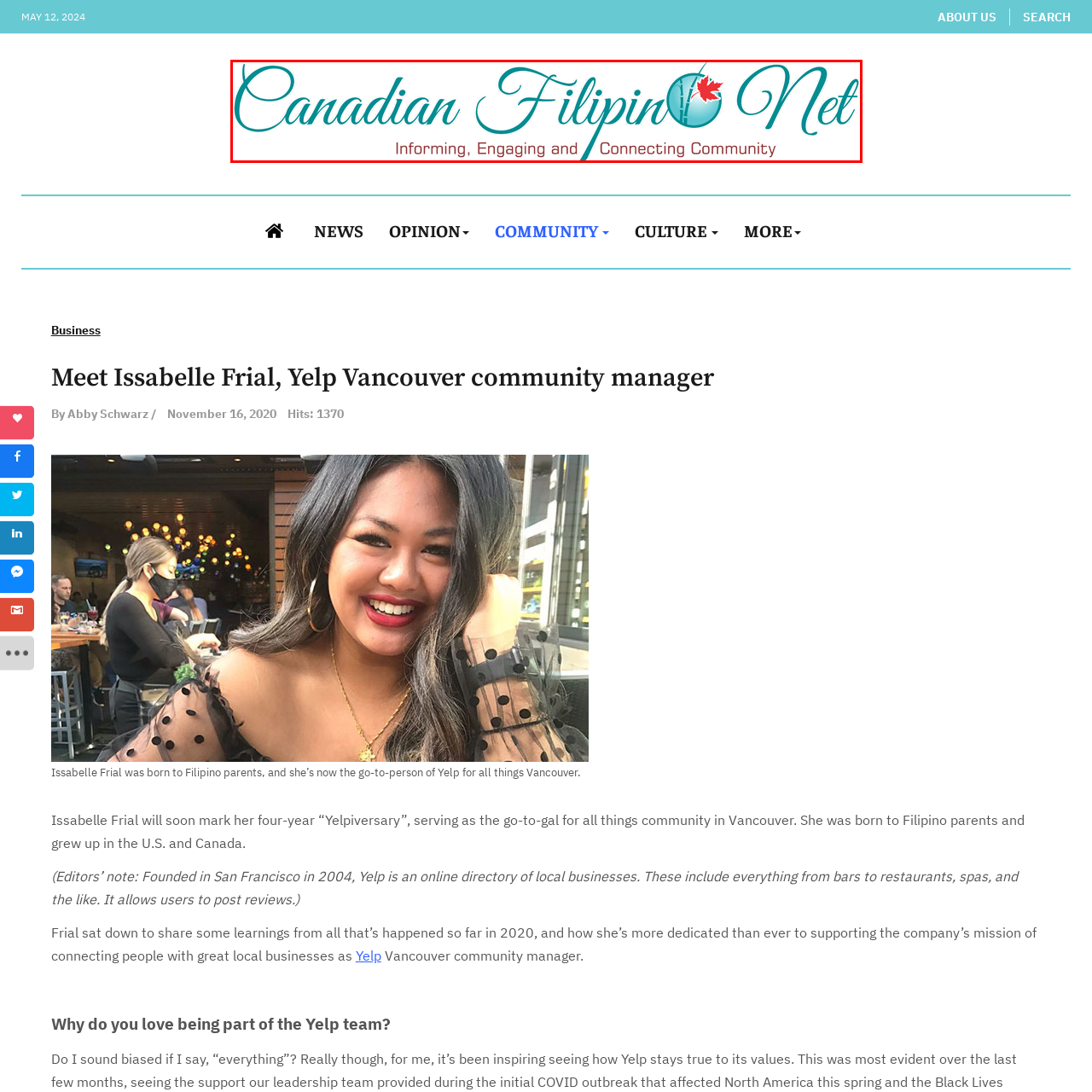Deliver a detailed explanation of the elements found in the red-marked area of the image.

The image presents the logo of "Canadian Filipino Net," featuring an elegant design that incorporates elements representative of the Canadian and Filipino communities. The logo is primarily styled in a turquoise color for "Canadian Filipino," while "Net" is depicted in a complementary font. Accompanying the logo is the tagline "Informing, Engaging and Connecting Community," which emphasizes the organization's mission to foster communication and connection within the community. The inclusion of a globe design with a subtle Canadian maple leaf signifies a commitment to global outreach and cultural connection. This image encapsulates the vibrant spirit of community engagement and cultural pride.